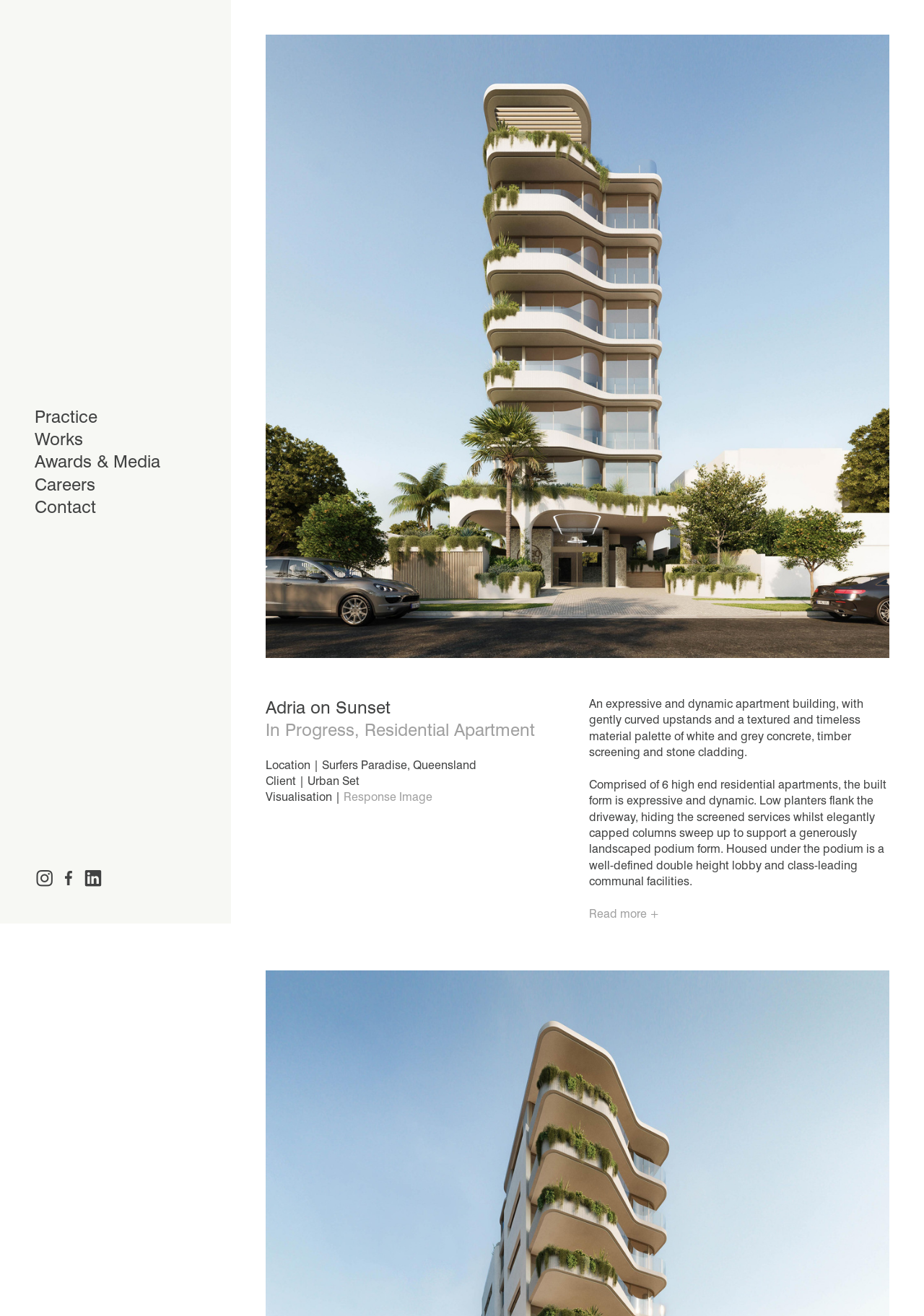Identify the coordinates of the bounding box for the element that must be clicked to accomplish the instruction: "Click on Practice".

[0.038, 0.309, 0.105, 0.325]